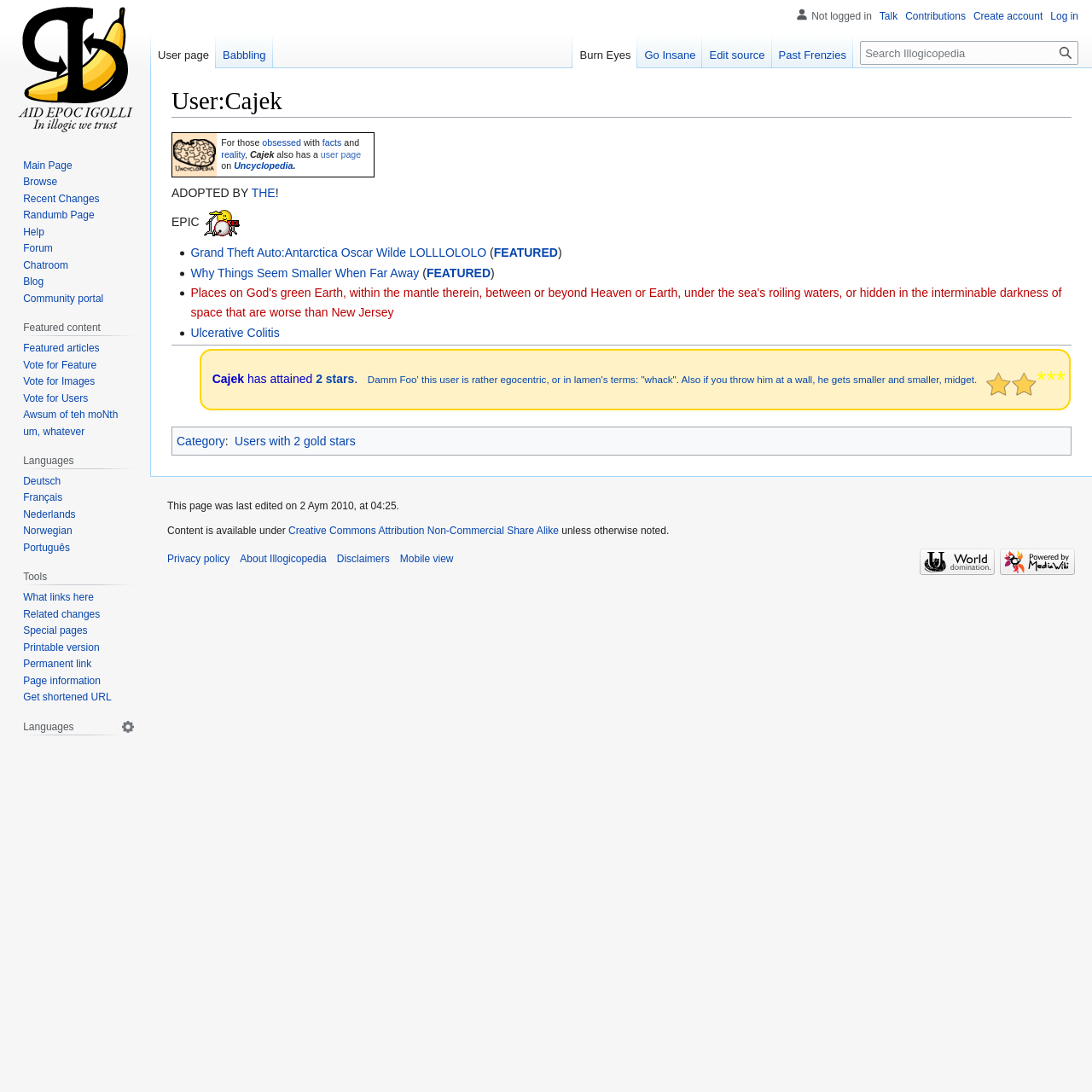Please identify the bounding box coordinates of the area that needs to be clicked to fulfill the following instruction: "View user contributions."

[0.829, 0.009, 0.884, 0.02]